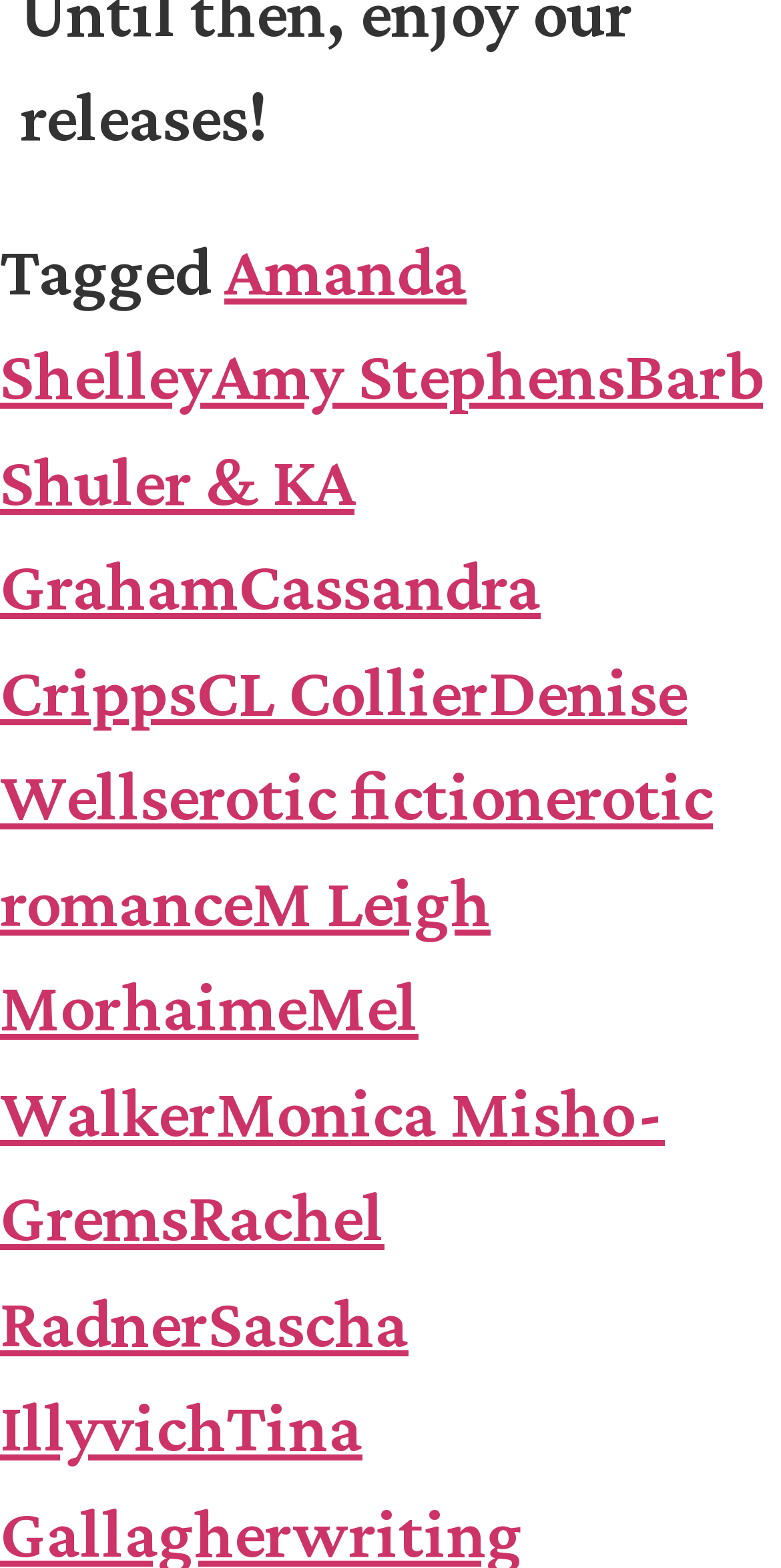Show the bounding box coordinates for the HTML element as described: "M Leigh Morhaime".

[0.0, 0.551, 0.628, 0.668]